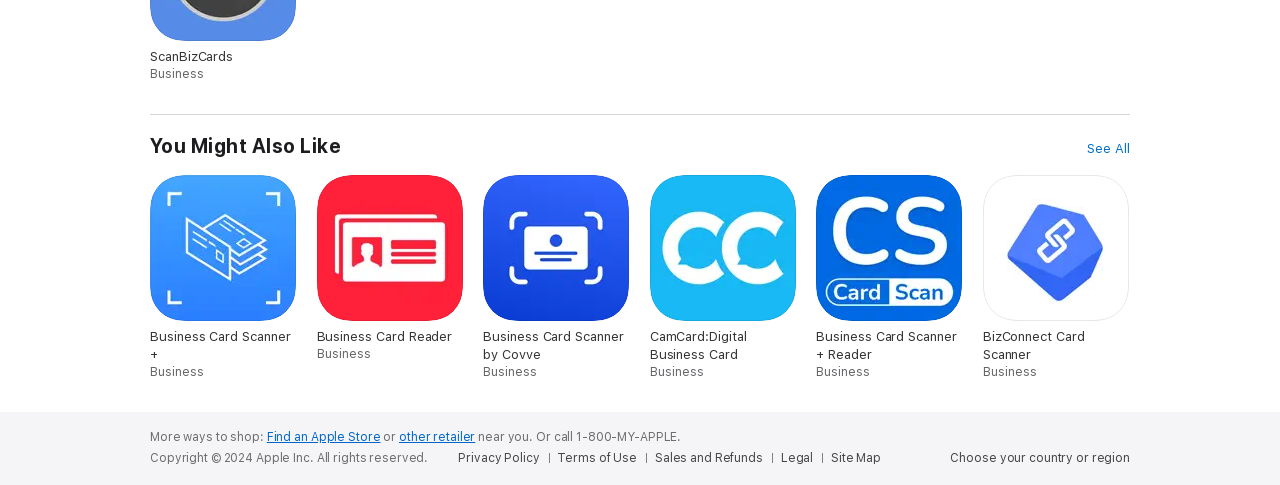Please locate the clickable area by providing the bounding box coordinates to follow this instruction: "Explore CamCard digital business card".

[0.508, 0.361, 0.623, 0.784]